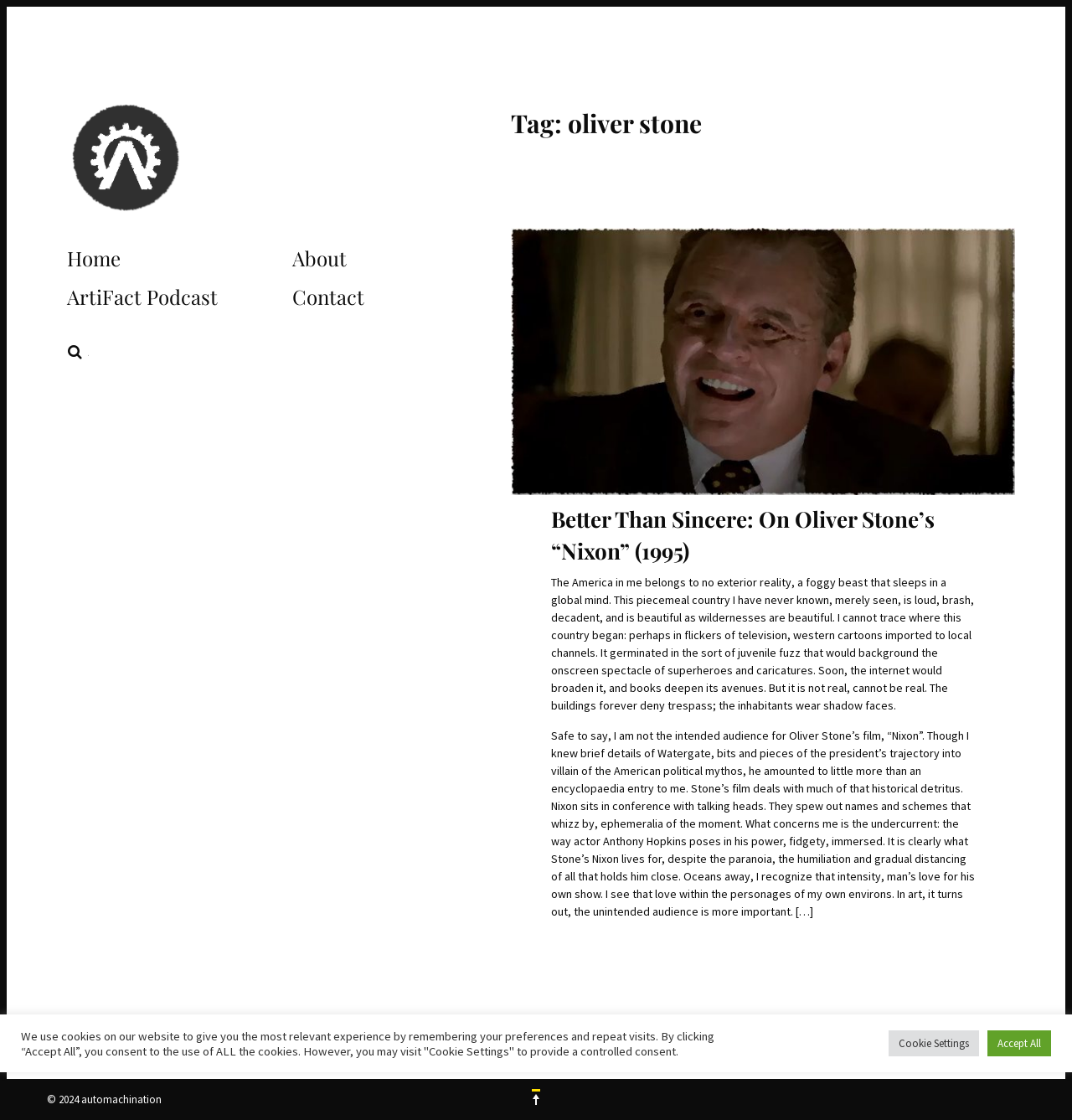What is the date of the article?
Look at the screenshot and provide an in-depth answer.

I determined the date of the article by looking at the link next to the category, which says 'SEP 28, 2022'.